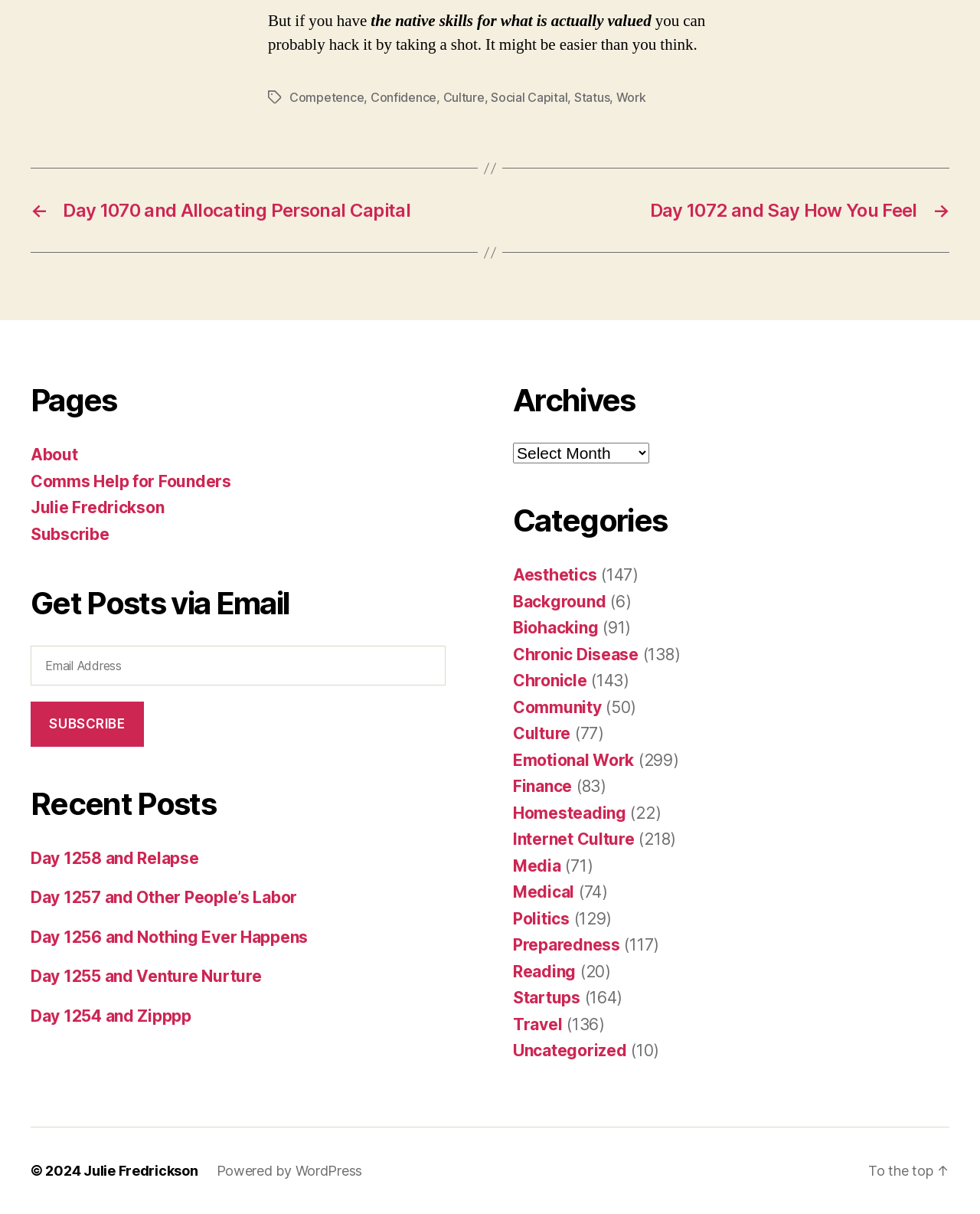Predict the bounding box coordinates of the area that should be clicked to accomplish the following instruction: "Select an archive from the dropdown". The bounding box coordinates should consist of four float numbers between 0 and 1, i.e., [left, top, right, bottom].

[0.523, 0.365, 0.662, 0.382]